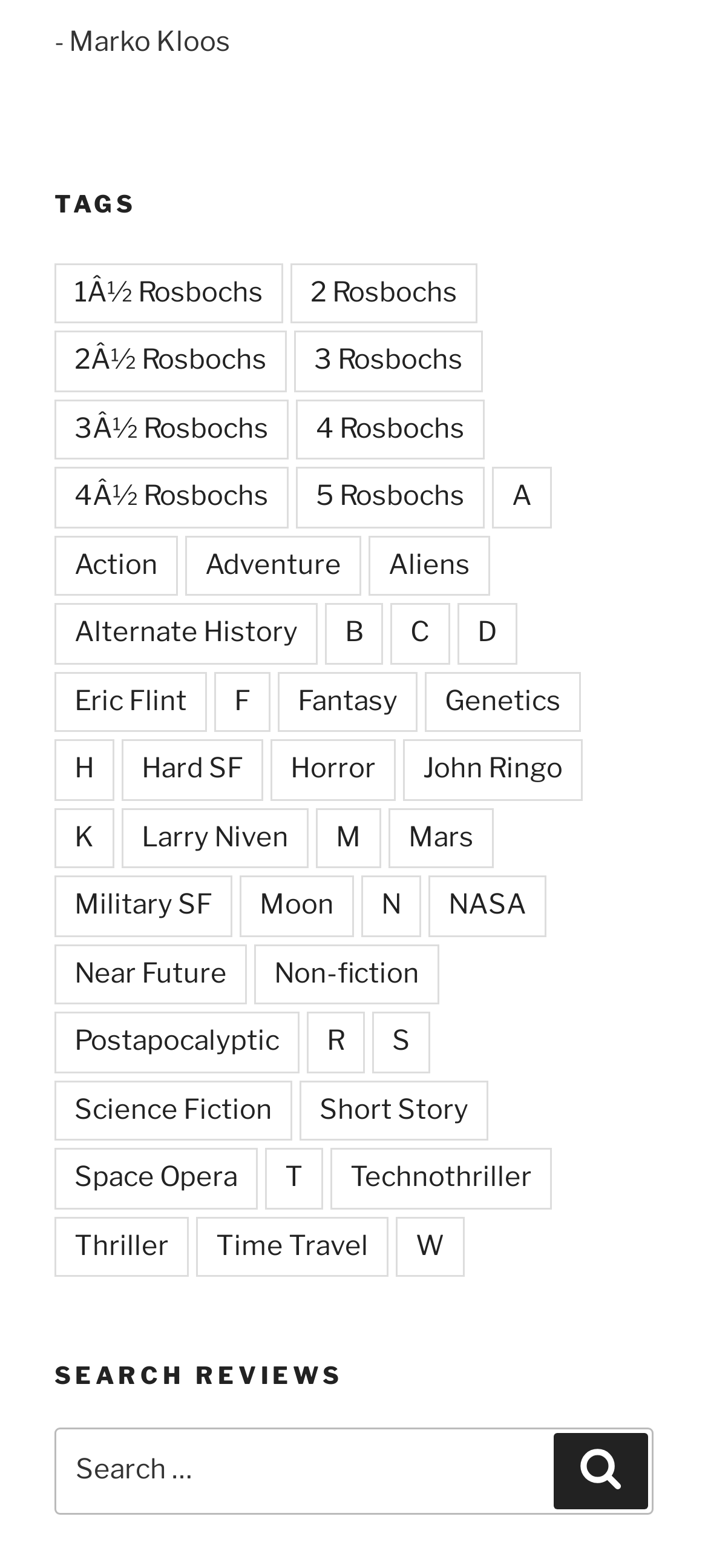Find the UI element described as: "Technology" and predict its bounding box coordinates. Ensure the coordinates are four float numbers between 0 and 1, [left, top, right, bottom].

None